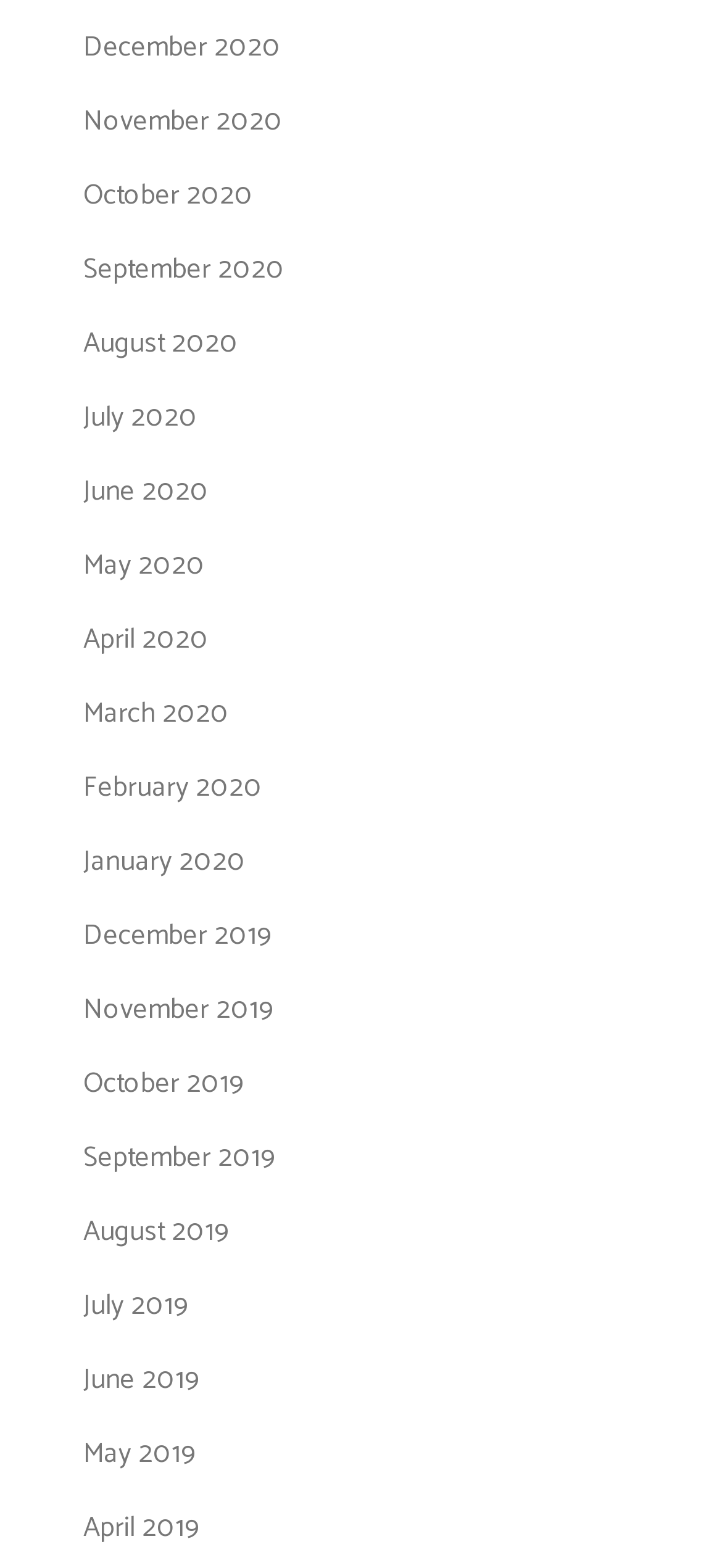Locate the bounding box coordinates of the clickable area to execute the instruction: "view November 2019". Provide the coordinates as four float numbers between 0 and 1, represented as [left, top, right, bottom].

[0.115, 0.629, 0.382, 0.658]